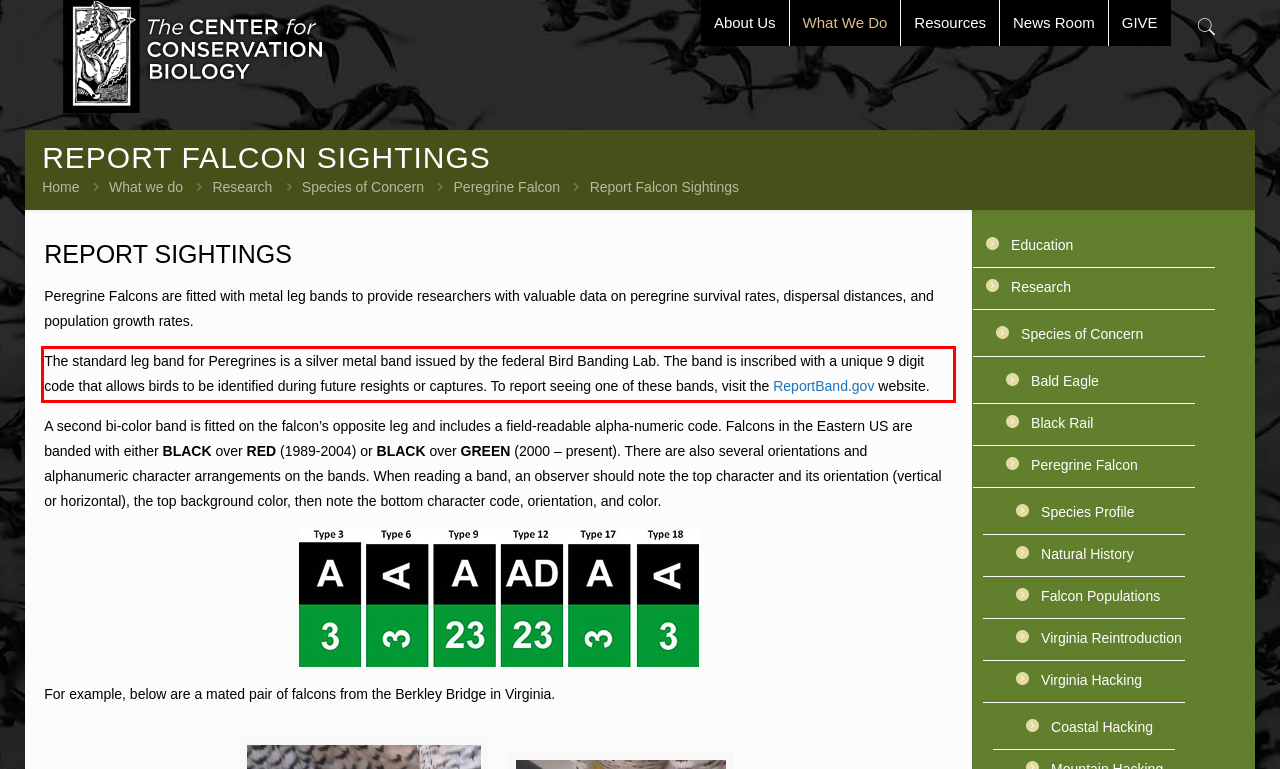Identify the text within the red bounding box on the webpage screenshot and generate the extracted text content.

The standard leg band for Peregrines is a silver metal band issued by the federal Bird Banding Lab. The band is inscribed with a unique 9 digit code that allows birds to be identified during future resights or captures. To report seeing one of these bands, visit the ReportBand.gov website.